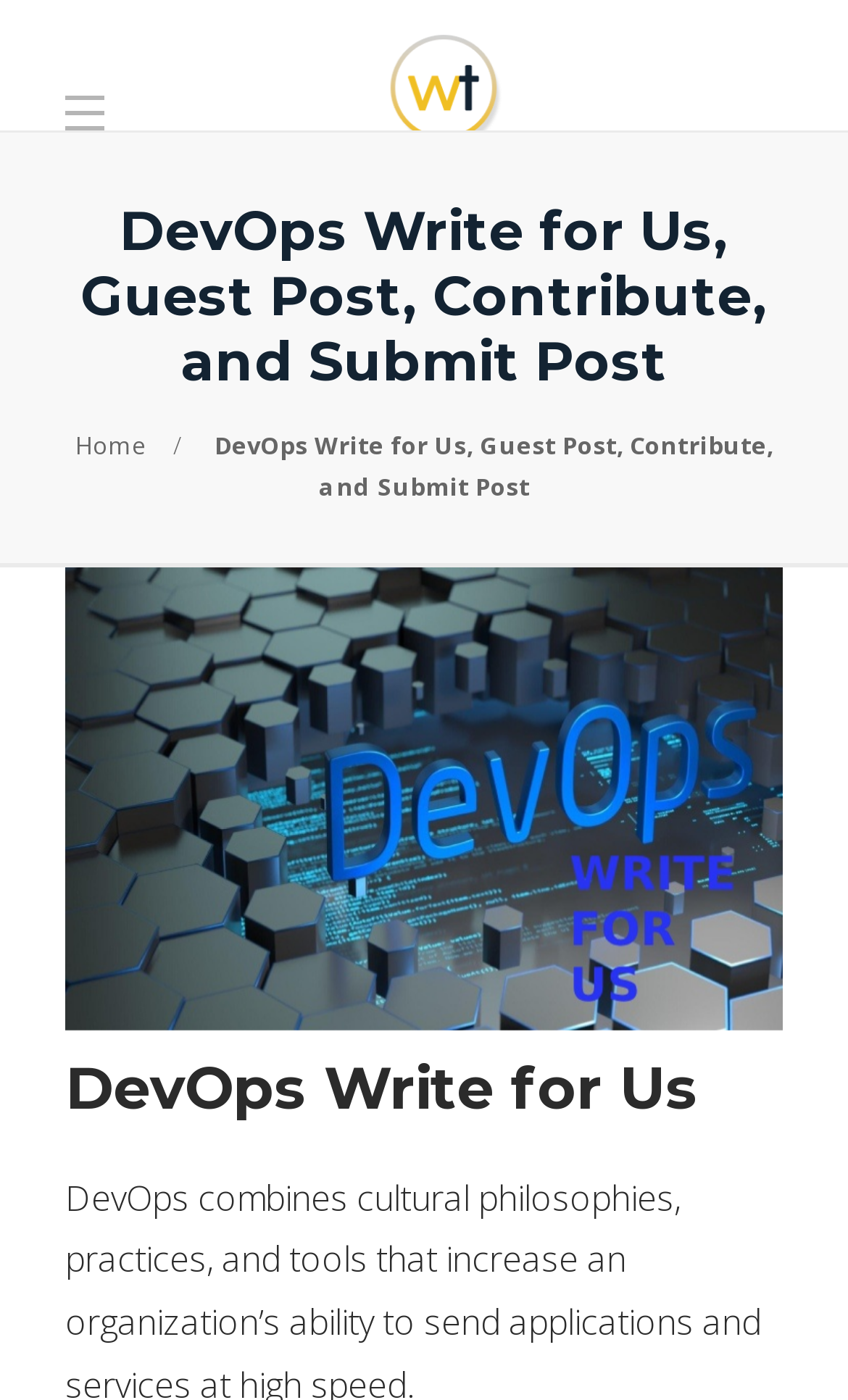Bounding box coordinates are specified in the format (top-left x, top-left y, bottom-right x, bottom-right y). All values are floating point numbers bounded between 0 and 1. Please provide the bounding box coordinate of the region this sentence describes: Home

[0.088, 0.306, 0.173, 0.329]